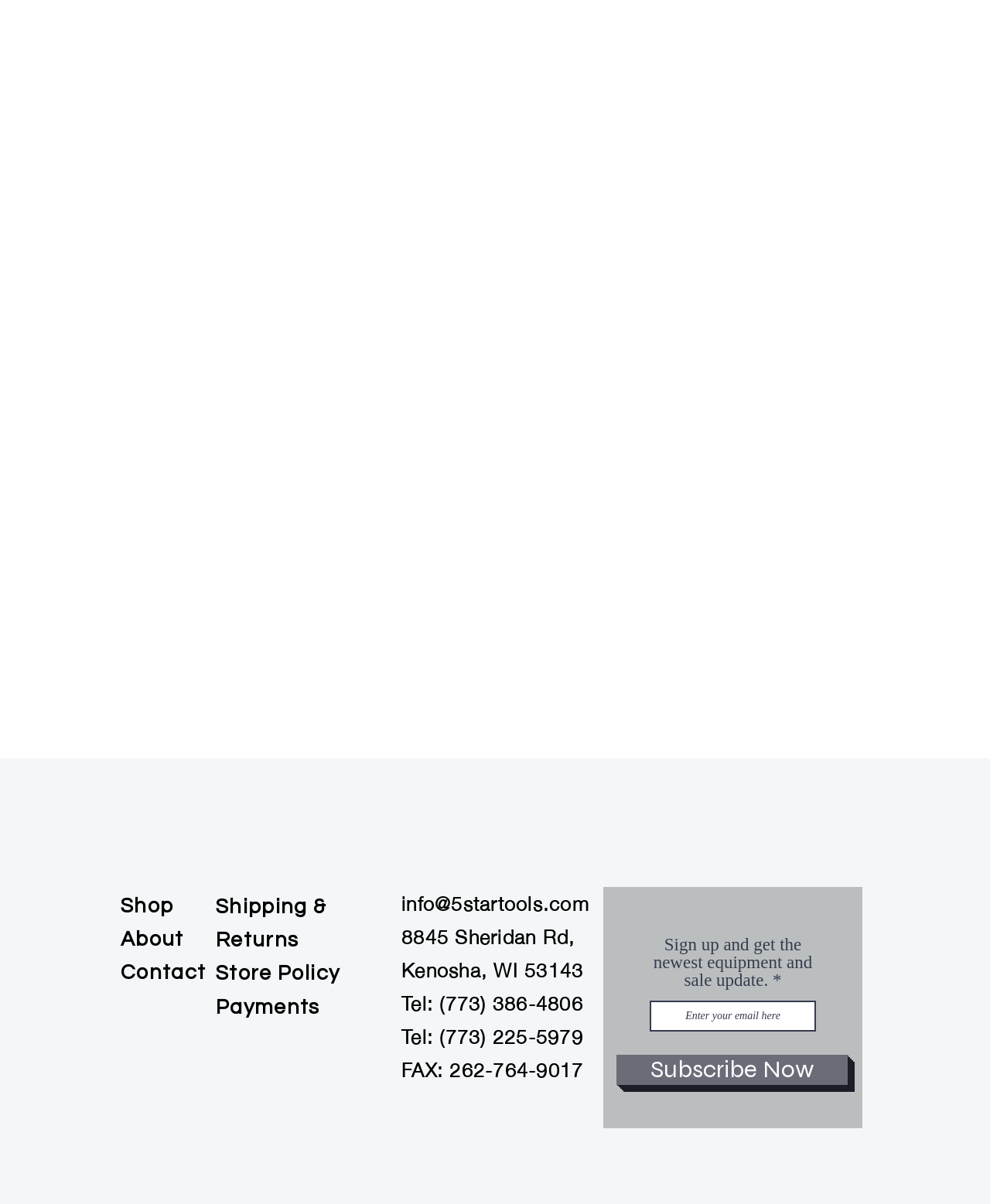For the following element description, predict the bounding box coordinates in the format (top-left x, top-left y, bottom-right x, bottom-right y). All values should be floating point numbers between 0 and 1. Description: Contact

[0.122, 0.799, 0.208, 0.817]